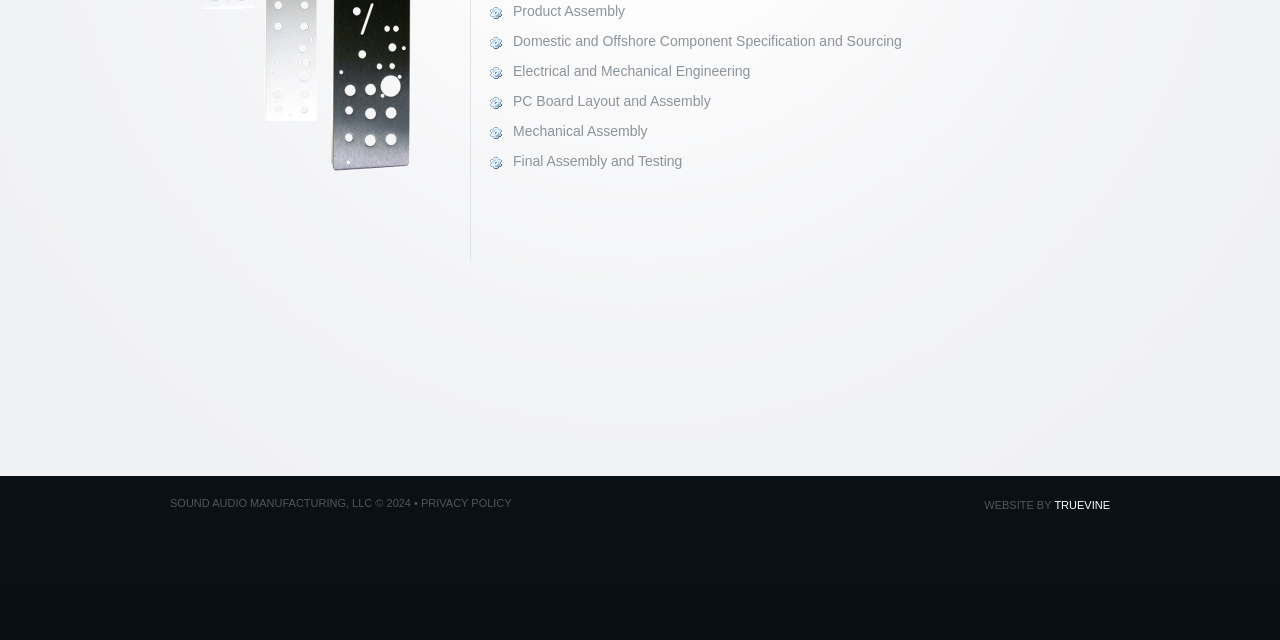Using the webpage screenshot, find the UI element described by Privacy Policy. Provide the bounding box coordinates in the format (top-left x, top-left y, bottom-right x, bottom-right y), ensuring all values are floating point numbers between 0 and 1.

[0.329, 0.777, 0.4, 0.795]